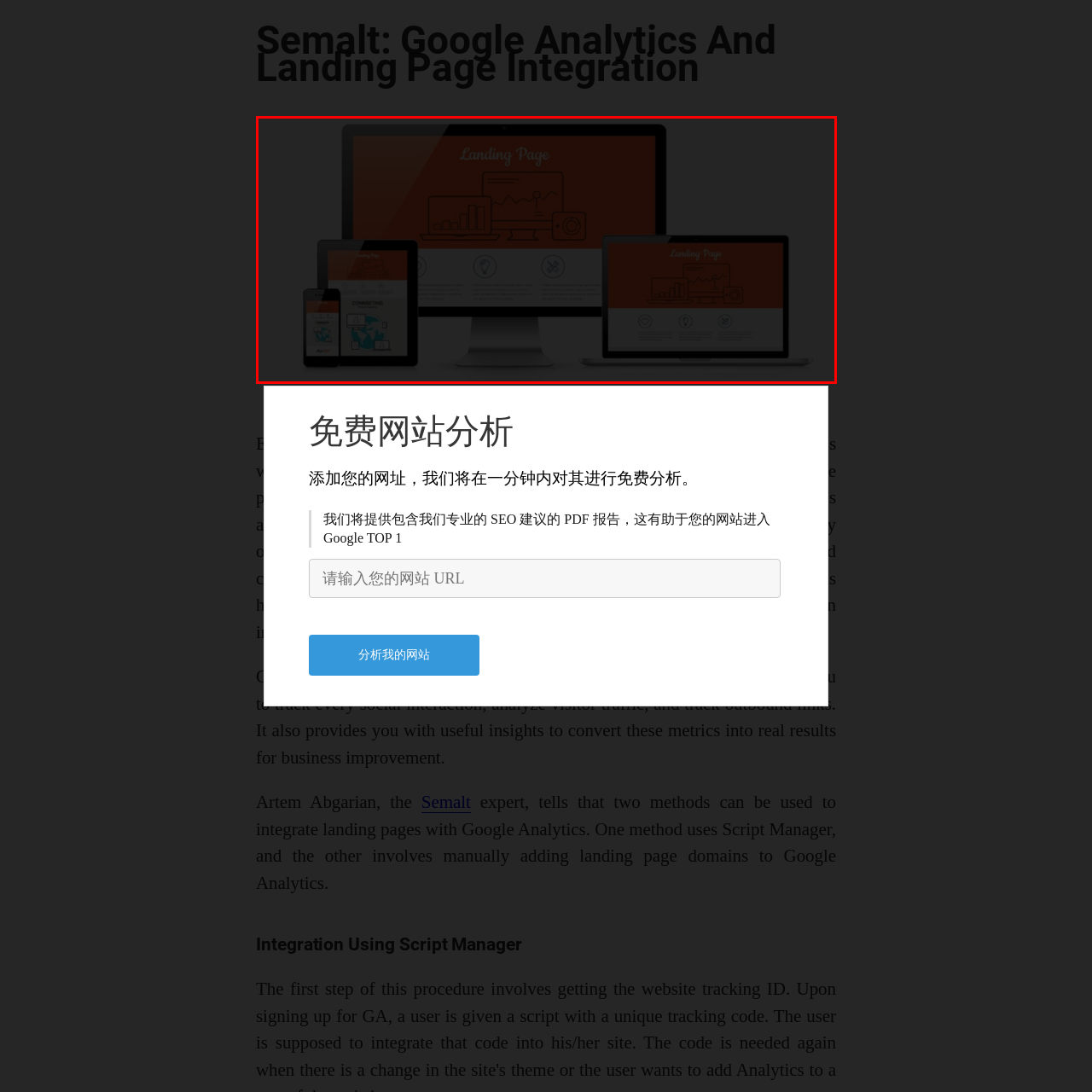Articulate a detailed narrative of what is visible inside the red-delineated region of the image.

The image showcases multiple devices displaying a cohesive landing page design. Prominently featured in the center is a desktop monitor, accompanied by a tablet and a smartphone on the left, and a laptop on the right. Each device highlights the same vibrant orange background with a stylized "Landing Page" title at the top. The design emphasizes crucial metrics through graphical representations, suggesting an analytical approach to landing page performance. This visual arrangement underscores the importance of responsive design in digital marketing, illustrating how landing pages need to adapt across various platforms to enhance user experience and optimize conversion rates.